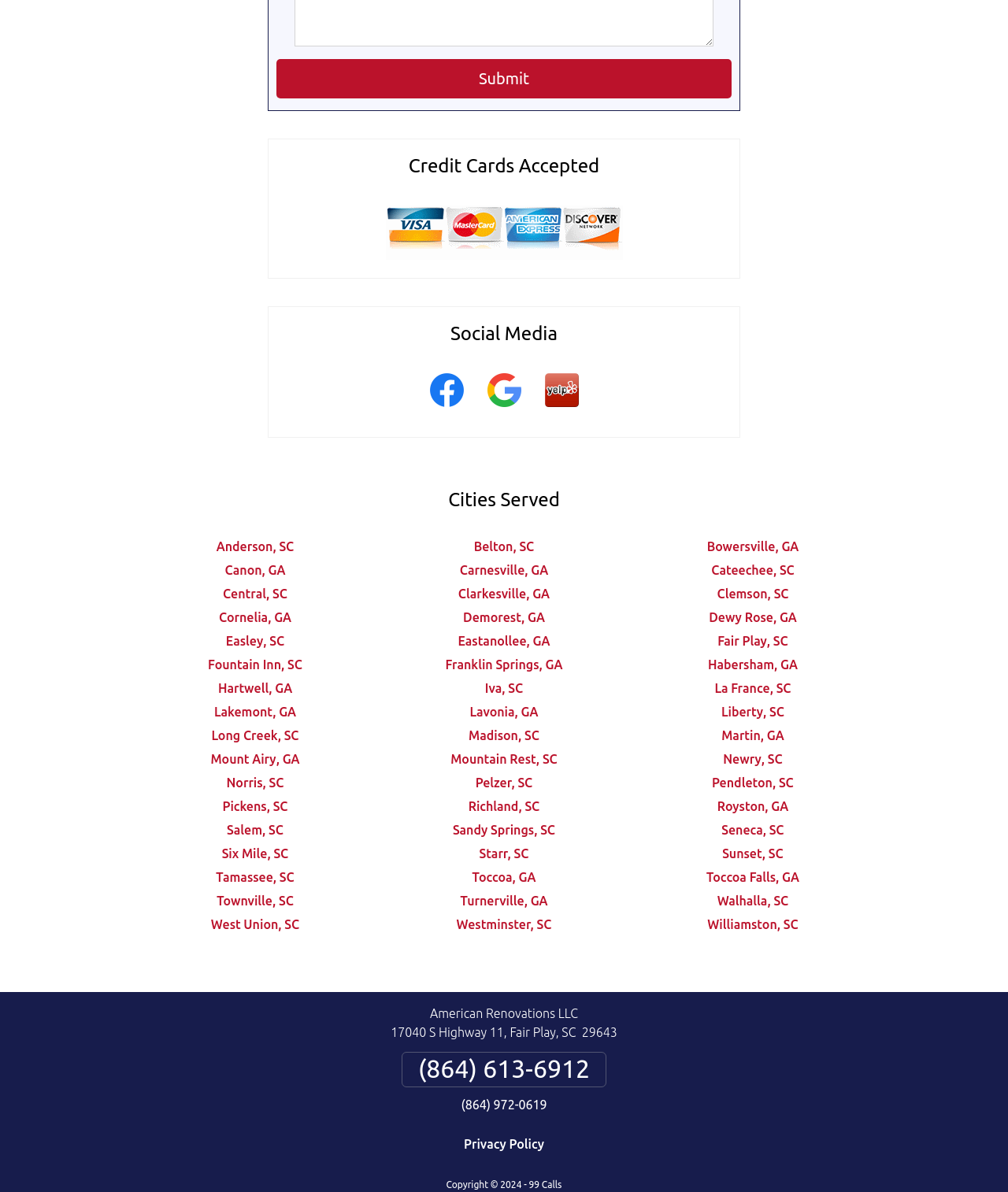Pinpoint the bounding box coordinates of the element to be clicked to execute the instruction: "go to personal homepage".

None